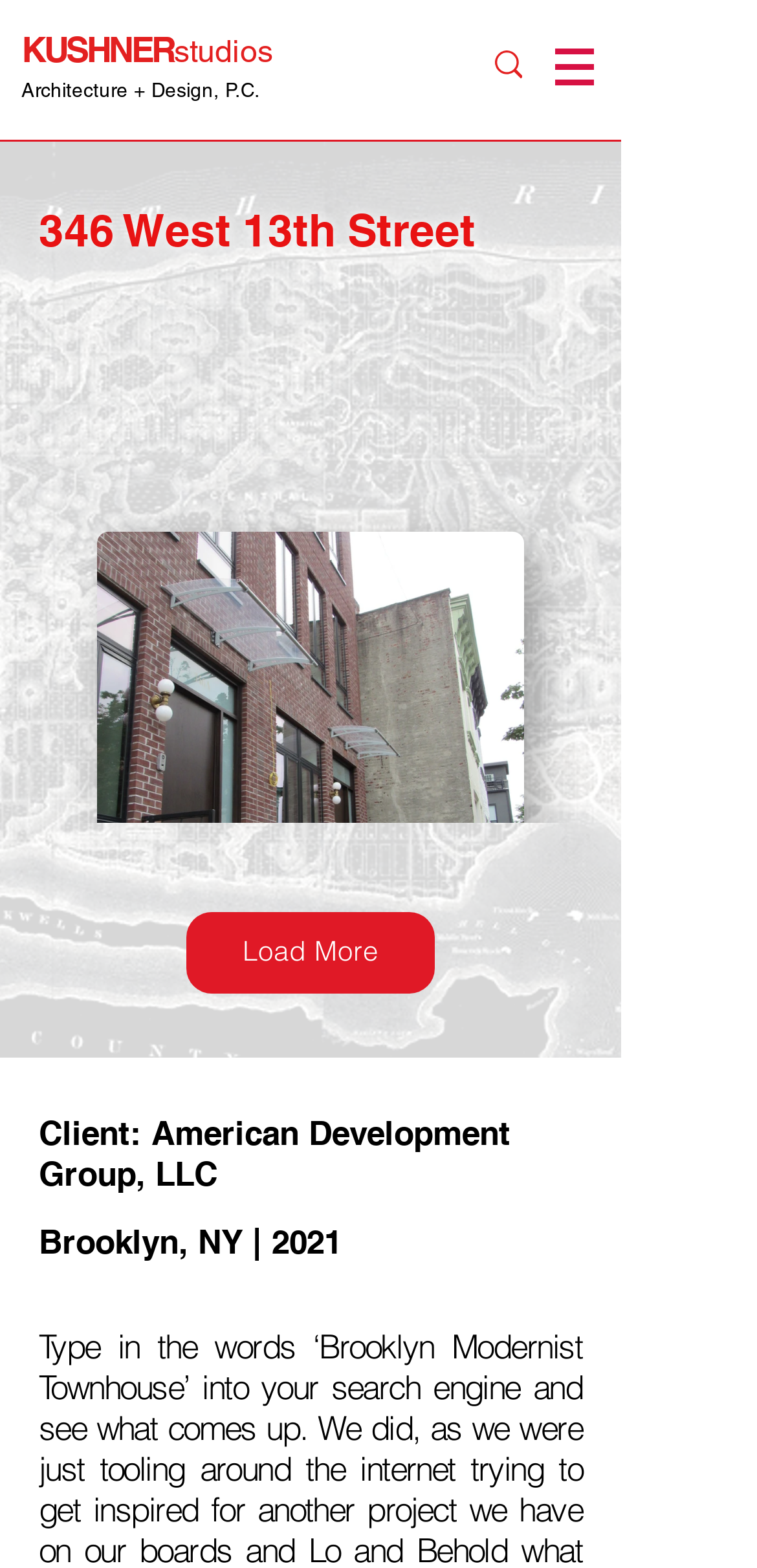Your task is to extract the text of the main heading from the webpage.

KUSHNERstudios
Architecture + Design, P.C.